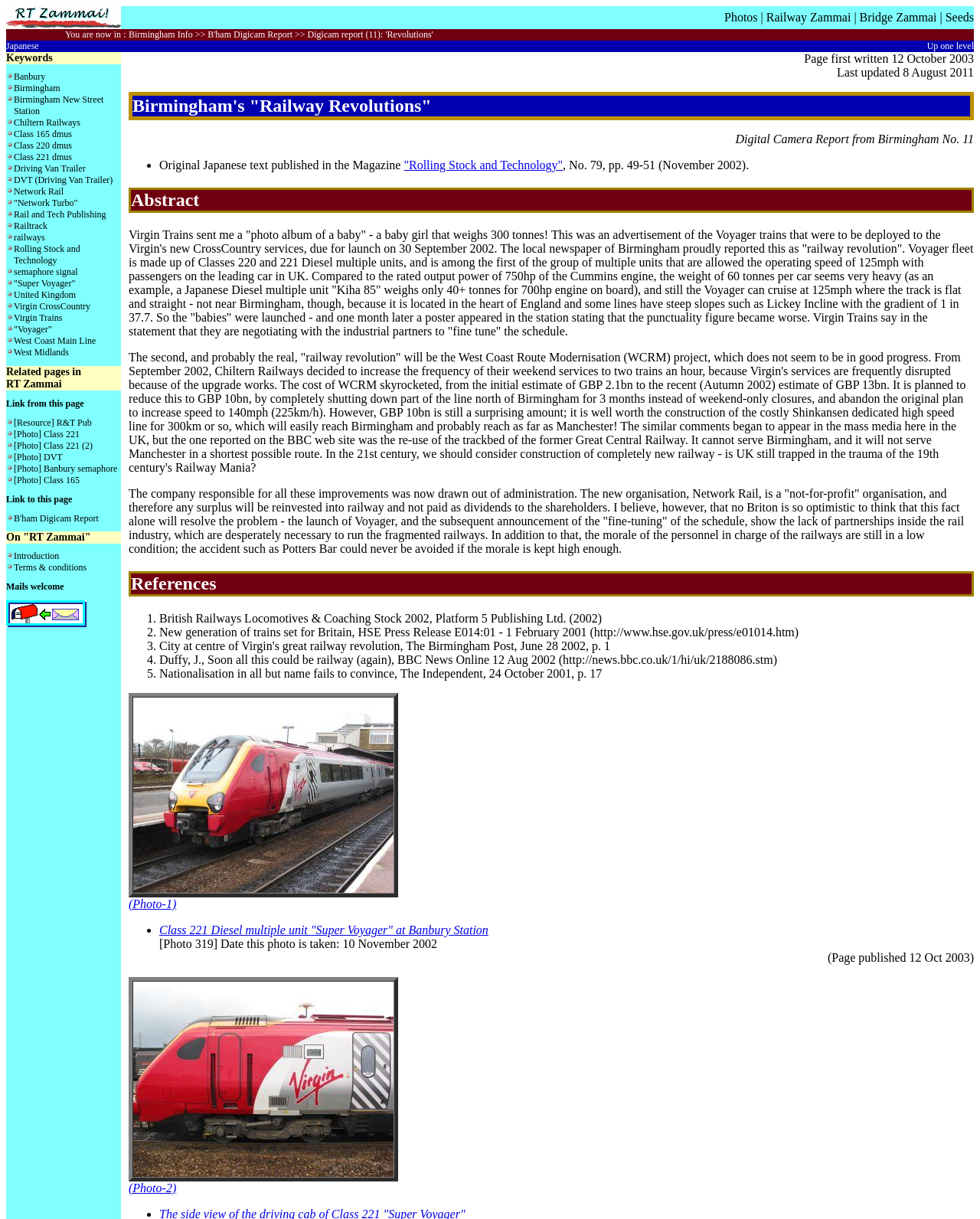Please specify the bounding box coordinates of the clickable region to carry out the following instruction: "Click on RT Zammai". The coordinates should be four float numbers between 0 and 1, in the format [left, top, right, bottom].

[0.006, 0.015, 0.123, 0.026]